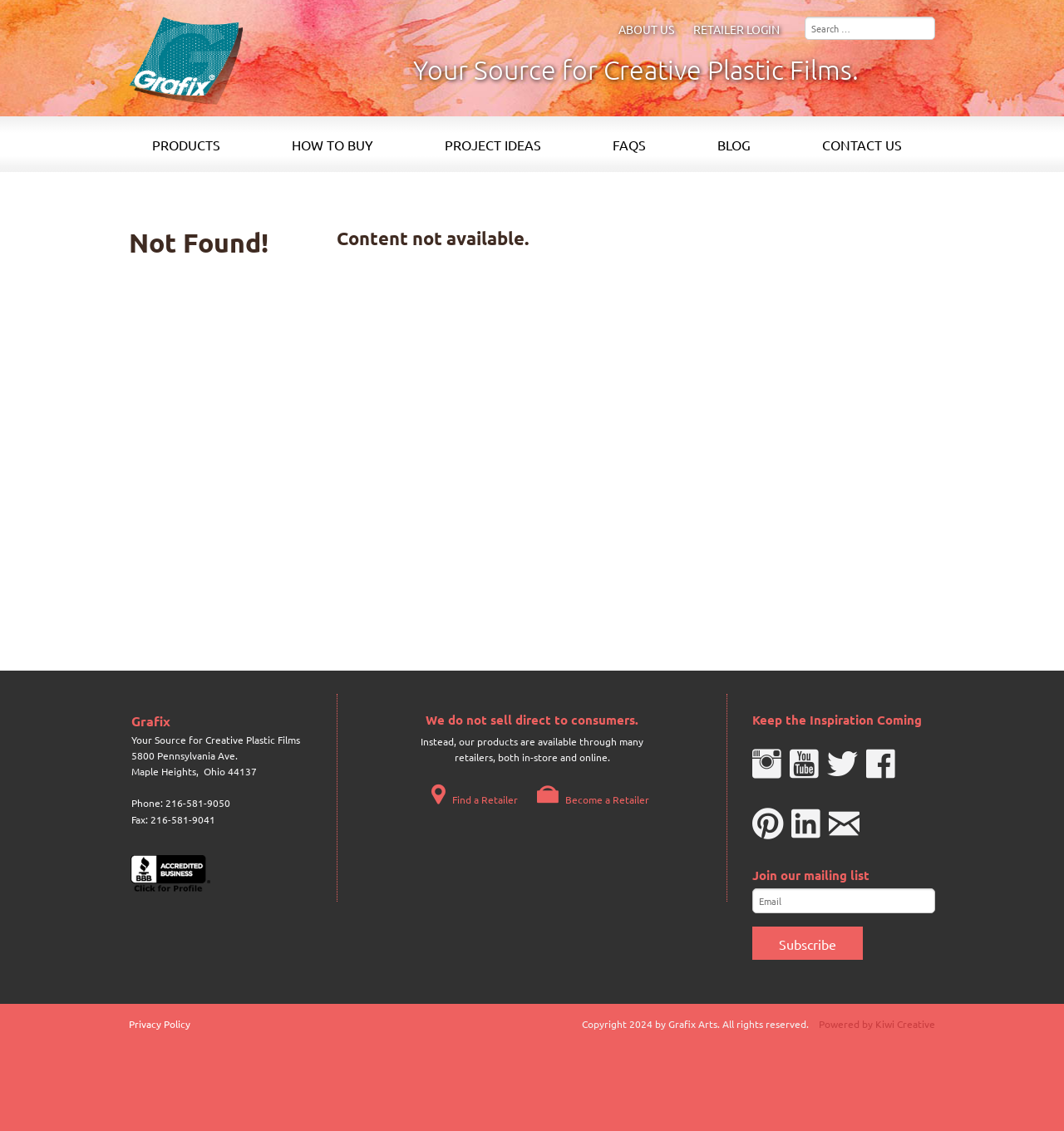What is the phone number?
Answer with a single word or phrase, using the screenshot for reference.

216-581-9050